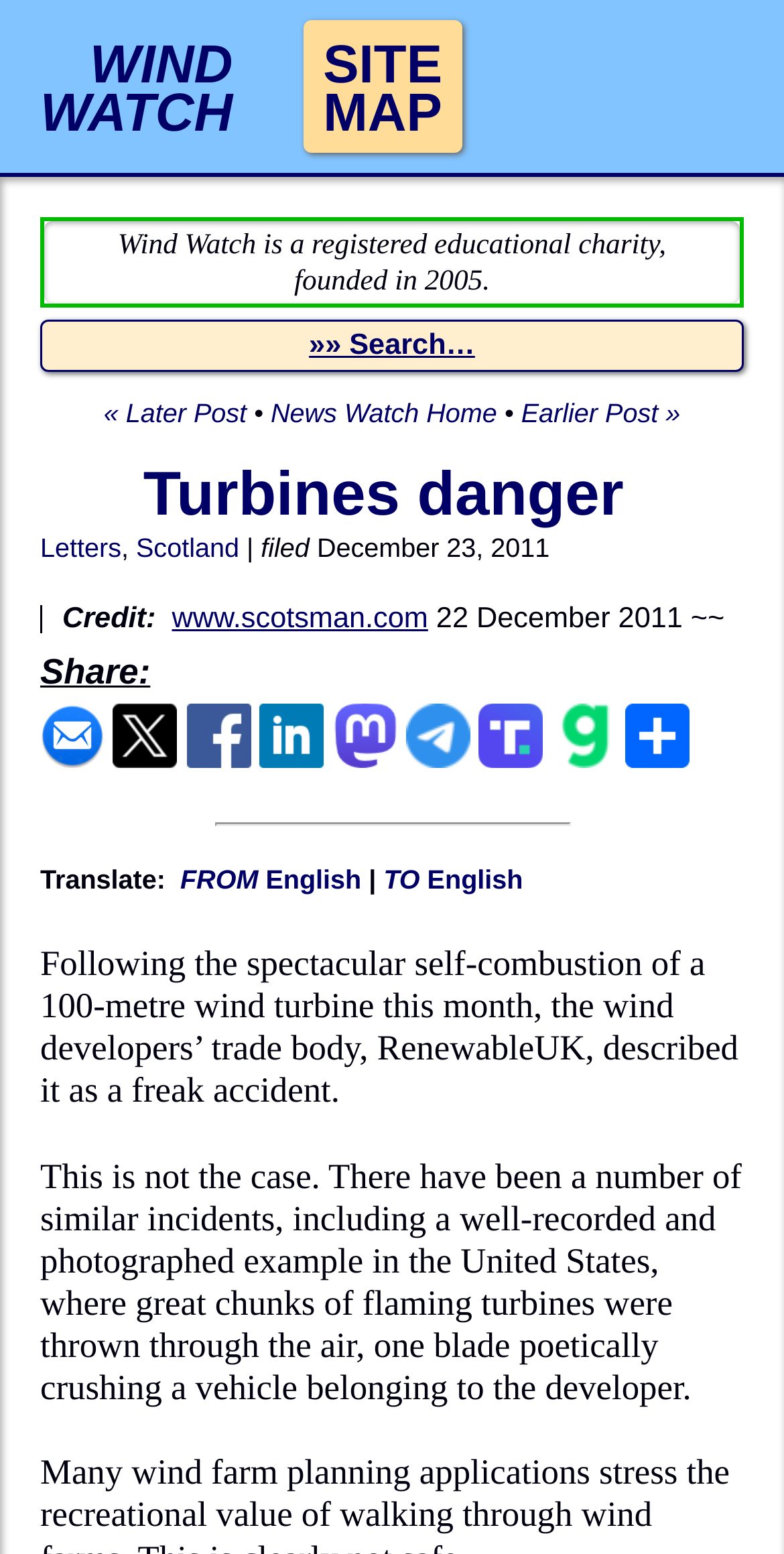What is the date mentioned in the article?
Answer the question using a single word or phrase, according to the image.

December 23, 2011